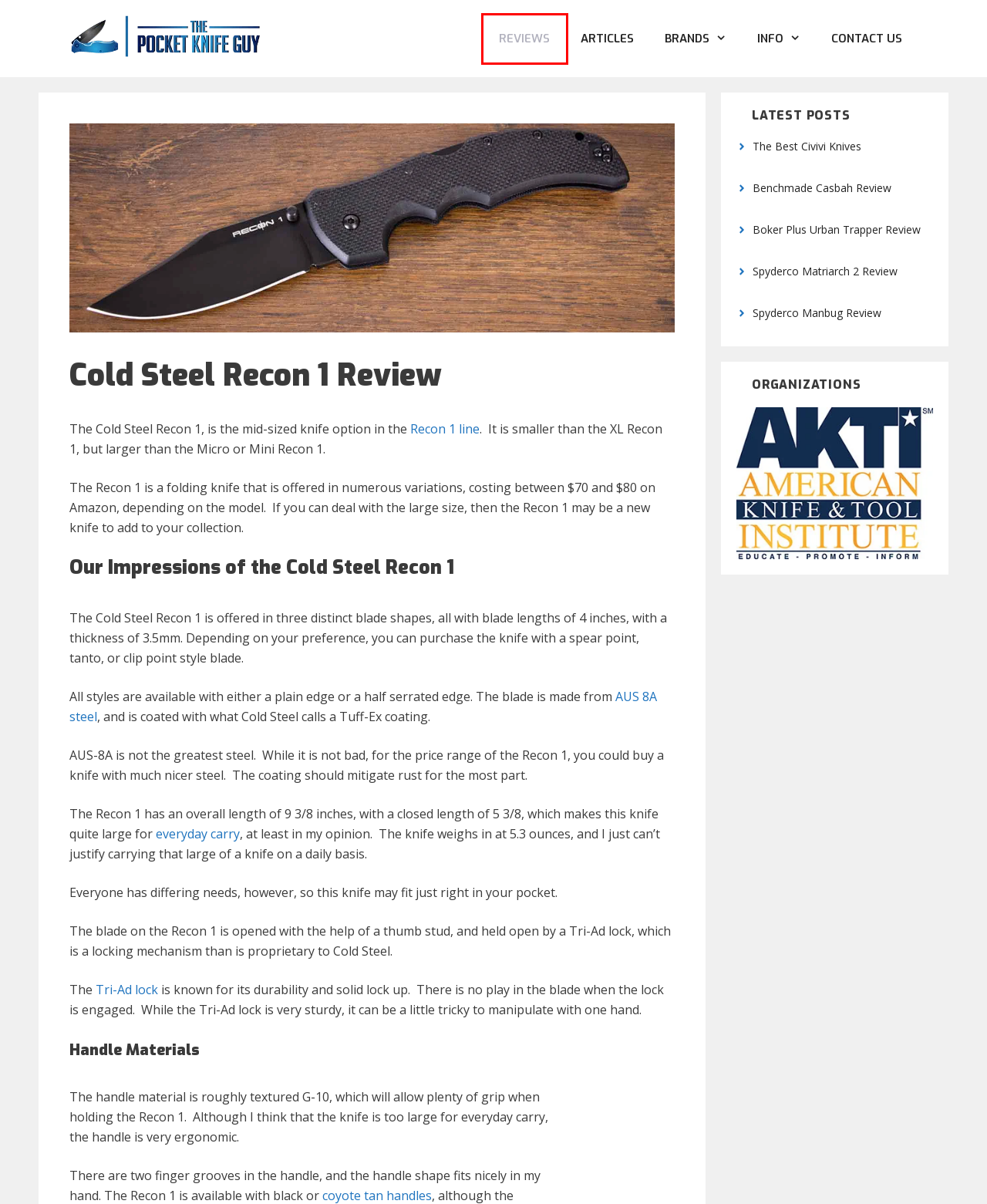Observe the screenshot of a webpage with a red bounding box highlighting an element. Choose the webpage description that accurately reflects the new page after the element within the bounding box is clicked. Here are the candidates:
A. Pocket Knife Guy - thepocketknifeguy.com
B. Boker Plus Urban Trapper Review - Pocket Knife Guy
C. Articles Archives - Pocket Knife Guy
D. American Knife and Tool Institute | Keeping Knives in American Lives Since 1998
E. Knife Information Archives - Pocket Knife Guy
F. Best Pocket Knife Reviews | The Pocket Knife Guy
G. Contact - Pocket Knife Guy
H. Amazon.com

F